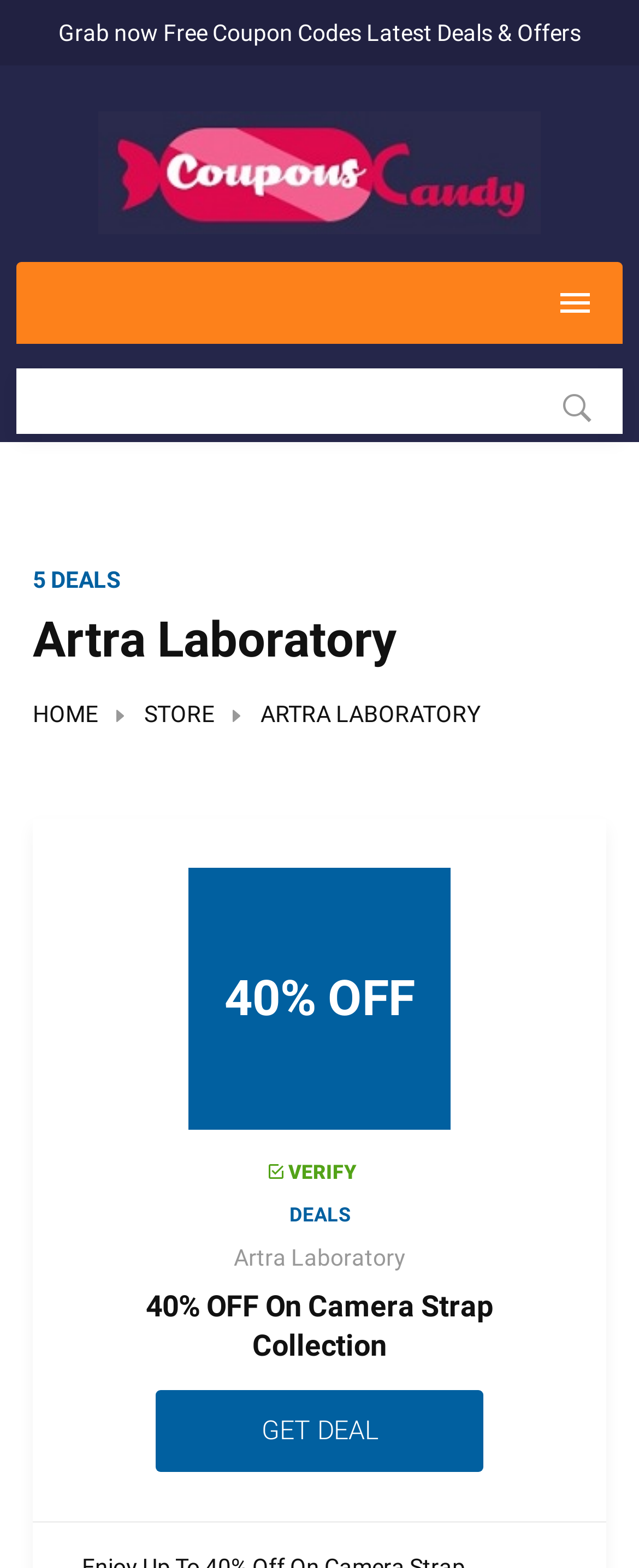What is the discount on the camera strap collection?
Please look at the screenshot and answer using one word or phrase.

40% OFF